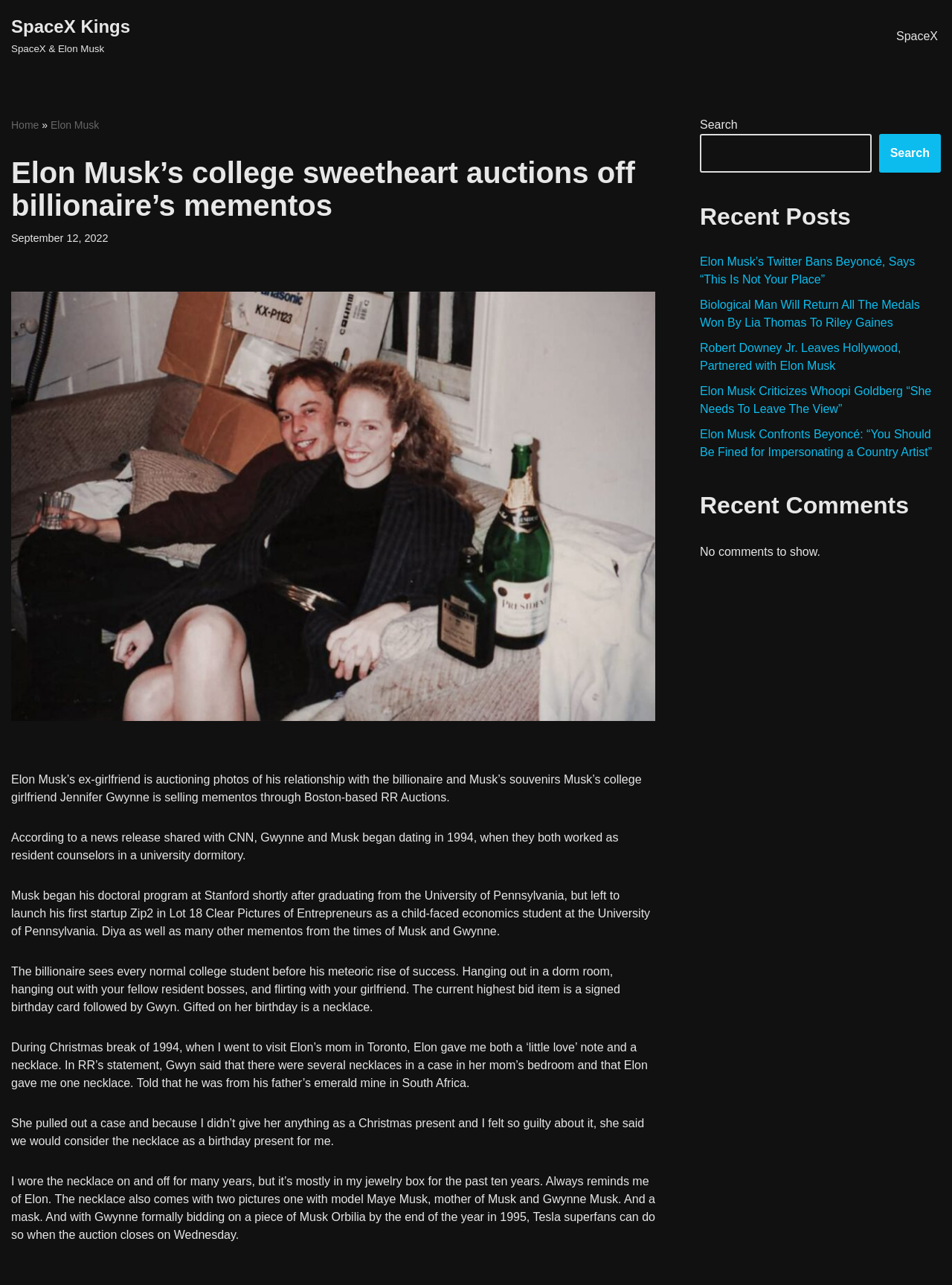Could you indicate the bounding box coordinates of the region to click in order to complete this instruction: "Read 'Elon Musk’s college sweetheart auctions off billionaire’s mementos' article".

[0.012, 0.122, 0.688, 0.173]